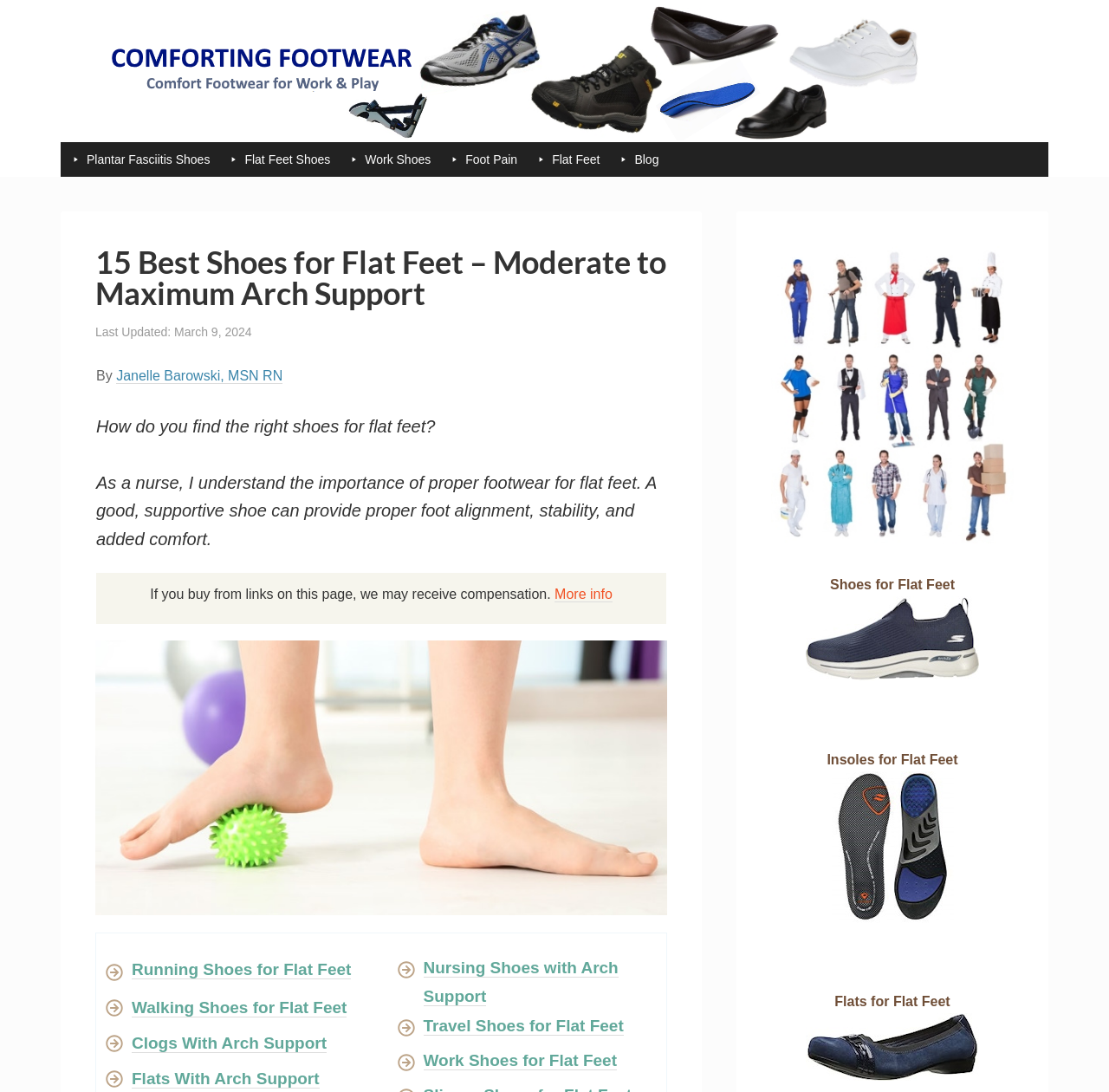Give a complete and precise description of the webpage's appearance.

This webpage is about finding the right shoes for flat feet, written by Janelle Barowski, a nurse. At the top, there is a navigation bar with links to related topics such as plantar fasciitis shoes, flat feet shoes, work shoes, and foot pain. Below the navigation bar, there is a header section with the title "15 Best Shoes for Flat Feet – Moderate to Maximum Arch Support" and a timestamp indicating when the article was last updated.

The main content of the webpage starts with a brief introduction by the author, explaining the importance of proper footwear for flat feet. This is followed by a series of sections, each featuring a specific type of shoe suitable for flat feet, such as running shoes, walking shoes, clogs, and flats. Each section includes a link to a related article and a small image.

On the right side of the webpage, there are three columns of text and images, with headings "Shoes for Flat Feet", "Insoles for Flat Feet", and "Flats for Flat Feet". These columns appear to be summaries or advertisements for related products or articles.

Throughout the webpage, there are several images, including a picture of a person exercising their arch with a ball, and various icons and graphics accompanying the links and headings. The overall layout is organized and easy to follow, with clear headings and concise text.